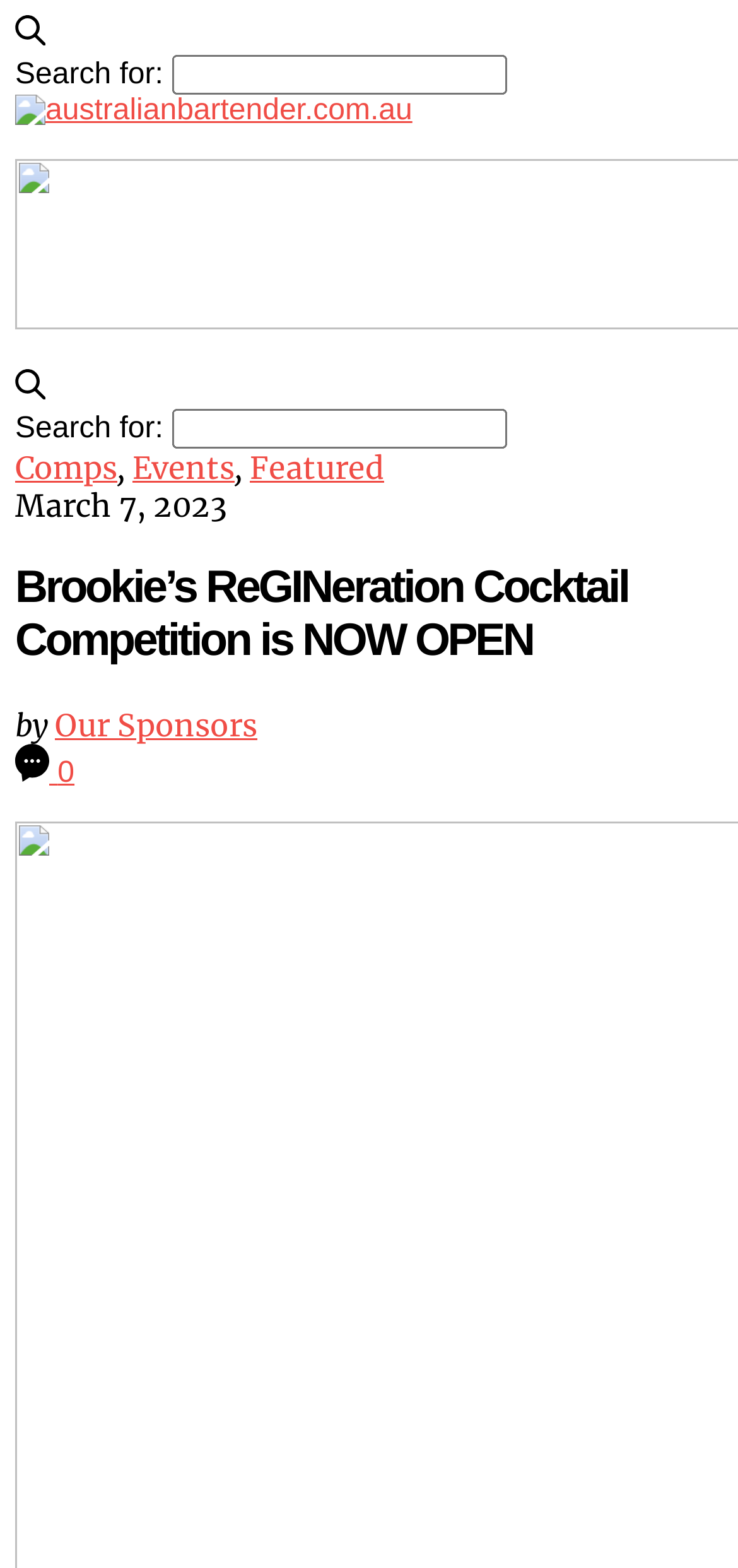Locate the bounding box coordinates of the clickable part needed for the task: "click on Comps".

[0.021, 0.287, 0.159, 0.311]